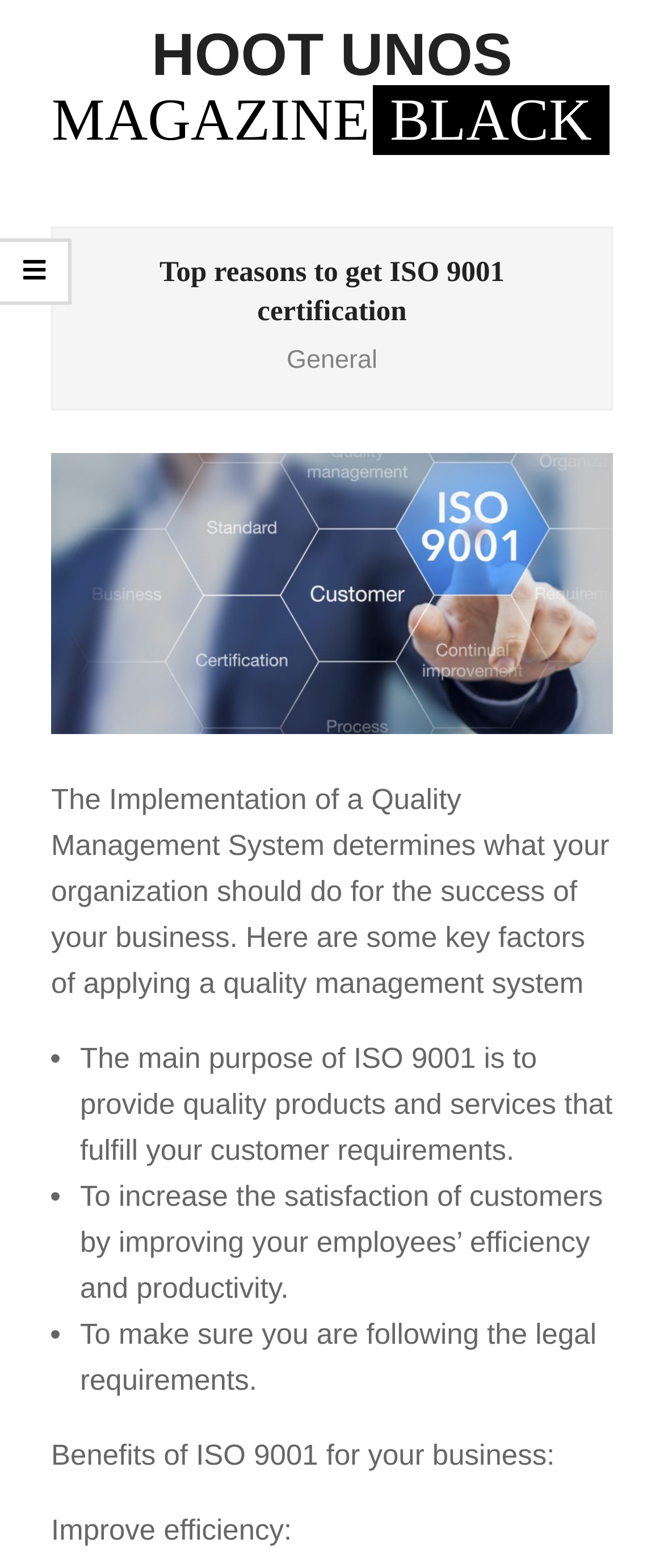Please find and provide the title of the webpage.

Top reasons to get ISO 9001 certification